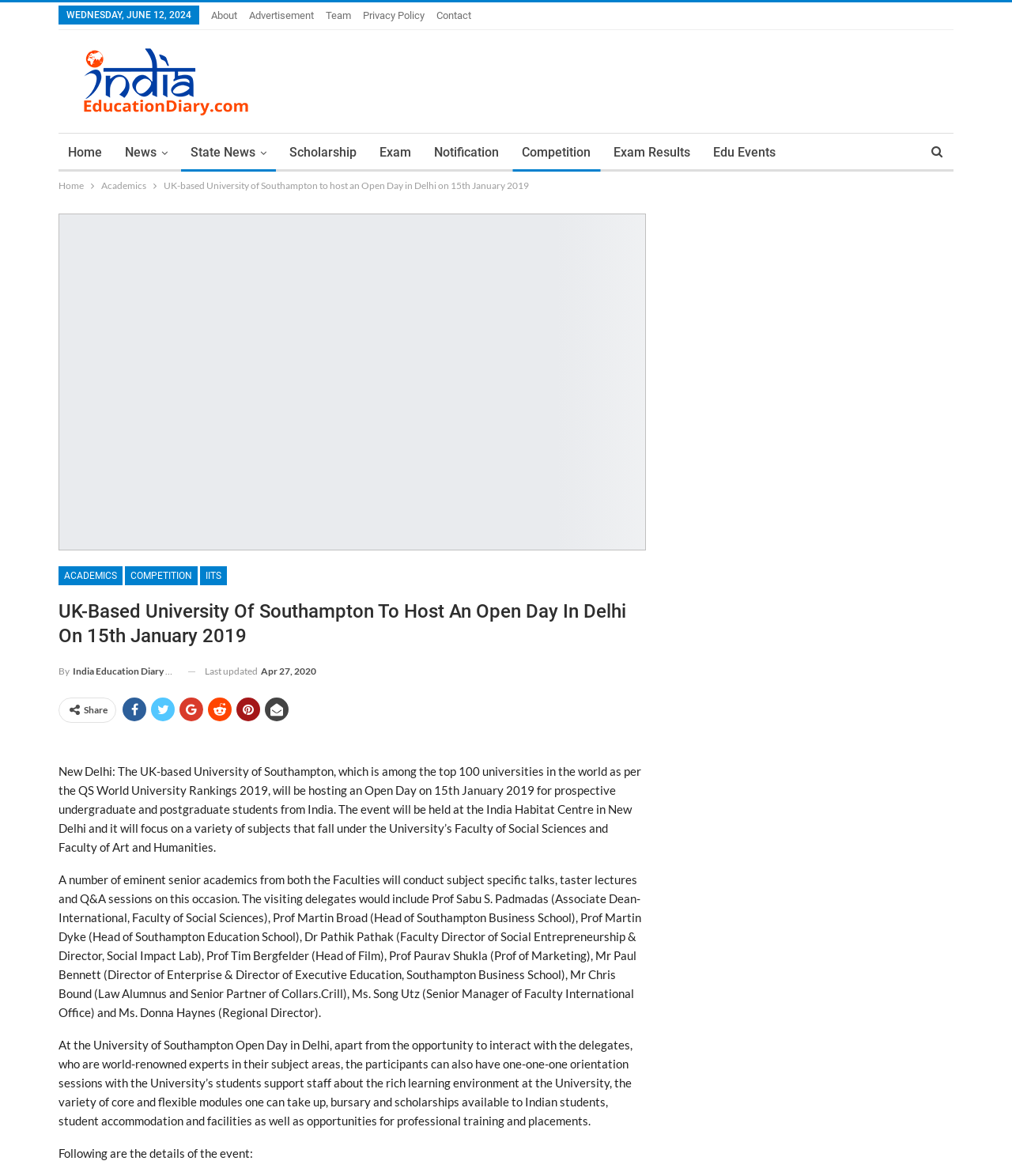Given the description Exam Results, predict the bounding box coordinates of the UI element. Ensure the coordinates are in the format (top-left x, top-left y, bottom-right x, bottom-right y) and all values are between 0 and 1.

[0.597, 0.114, 0.691, 0.146]